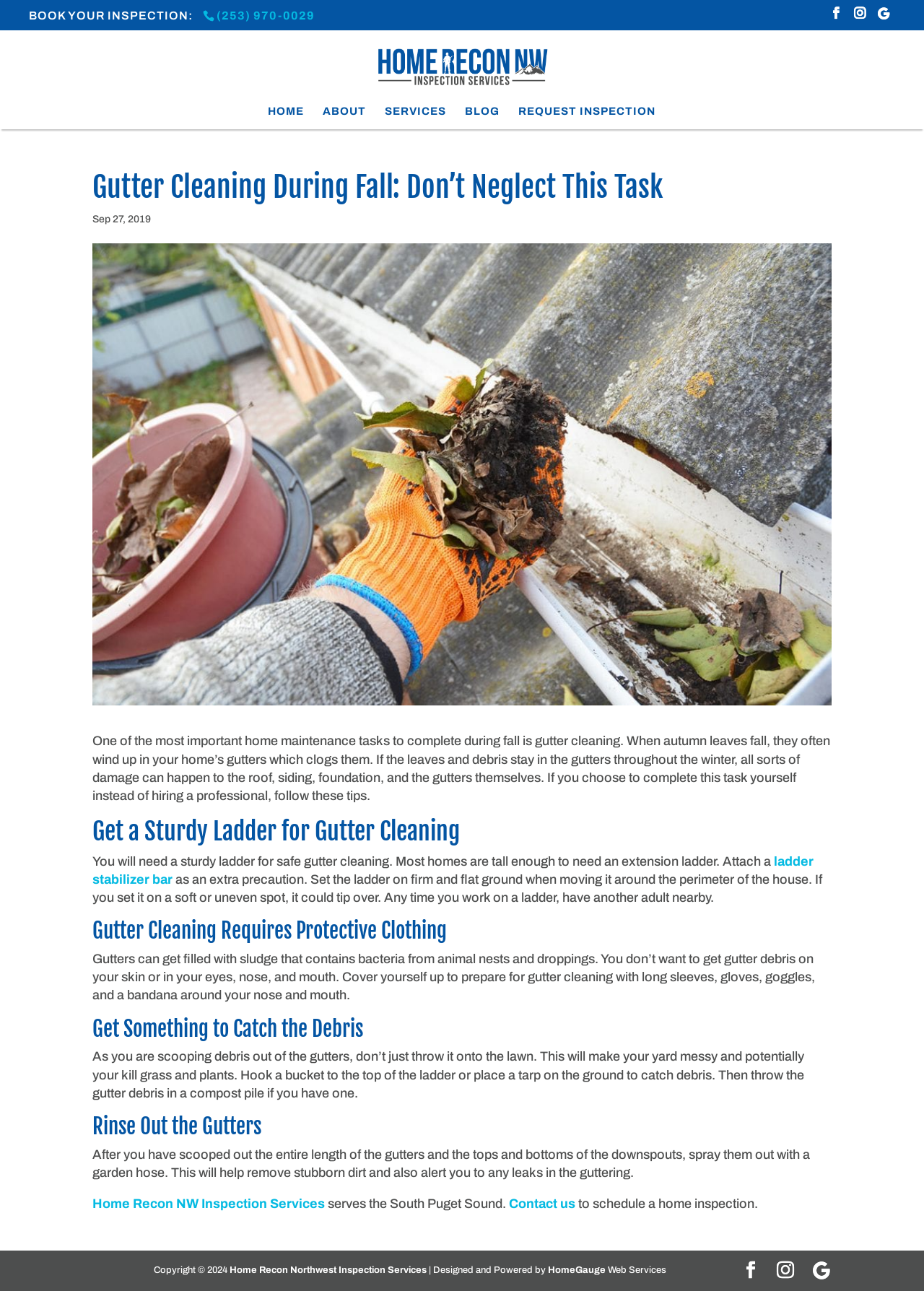Refer to the image and provide an in-depth answer to the question: 
What protective clothing is recommended for gutter cleaning?

I read the section 'Gutter Cleaning Requires Protective Clothing' and found that it recommends wearing long sleeves, gloves, goggles, and a bandana around the nose and mouth to protect oneself from gutter debris.